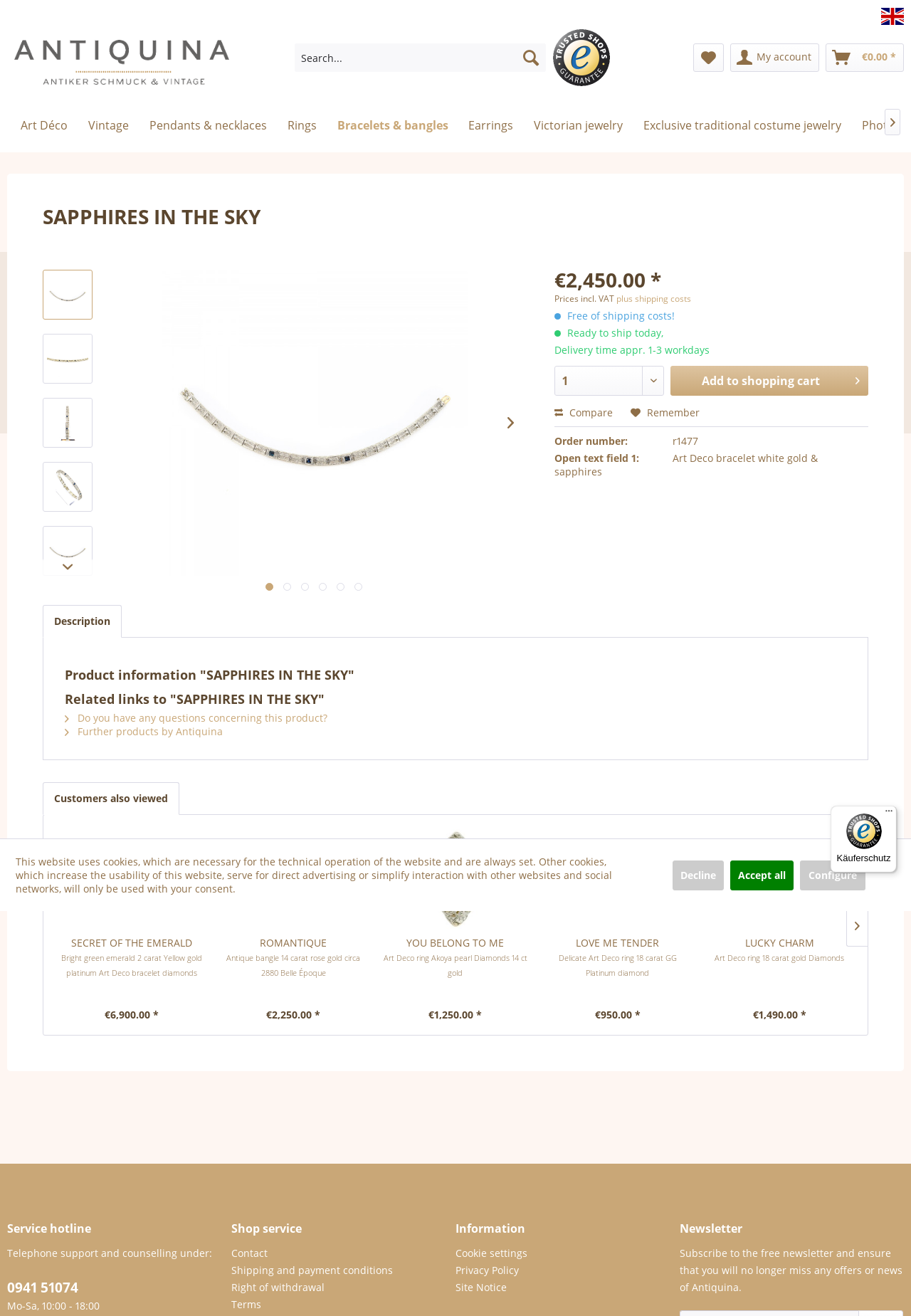Locate the bounding box coordinates of the element you need to click to accomplish the task described by this instruction: "View product description".

[0.047, 0.46, 0.134, 0.485]